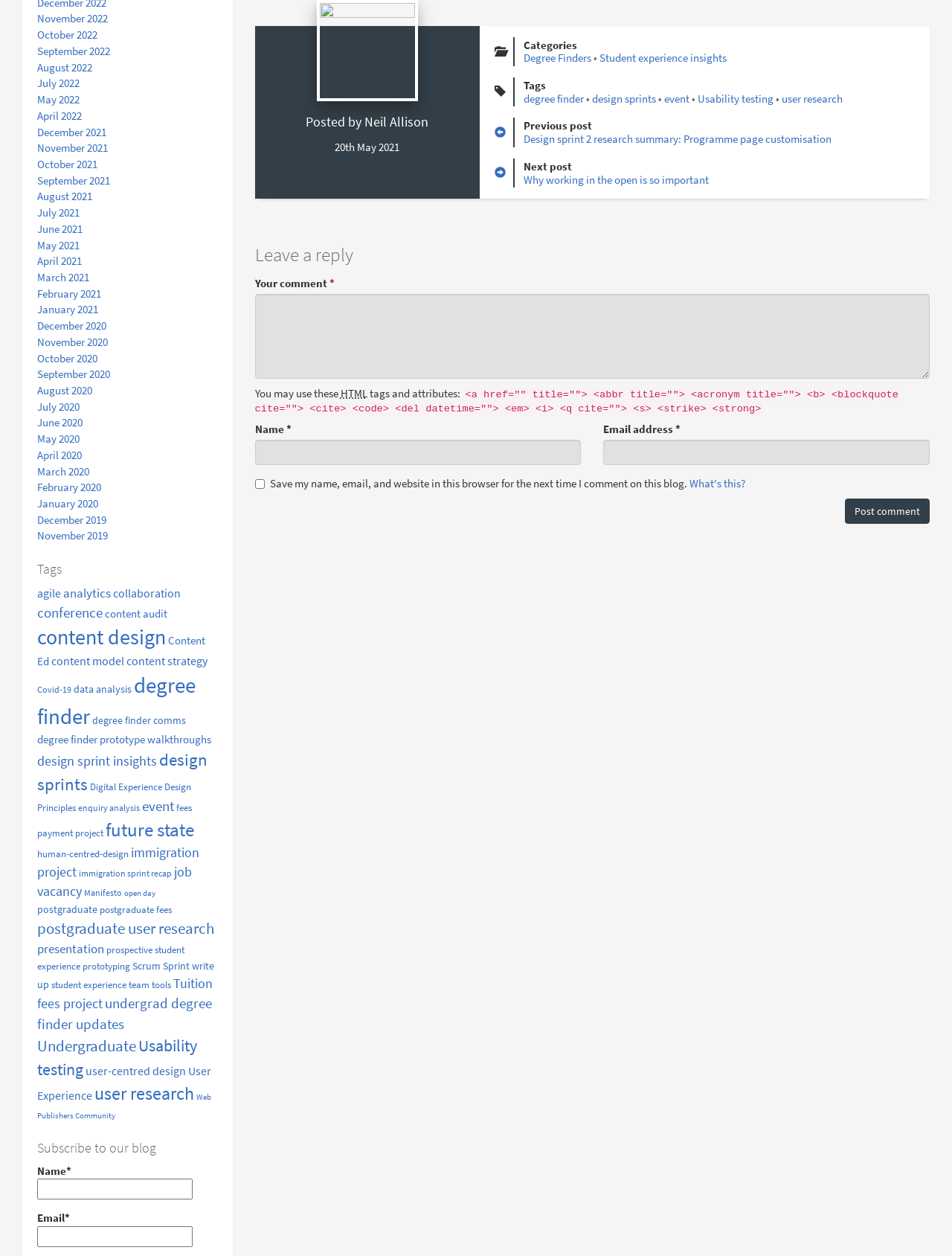Please give a concise answer to this question using a single word or phrase: 
What is the format of the links on the webpage?

Text with numbers in parentheses